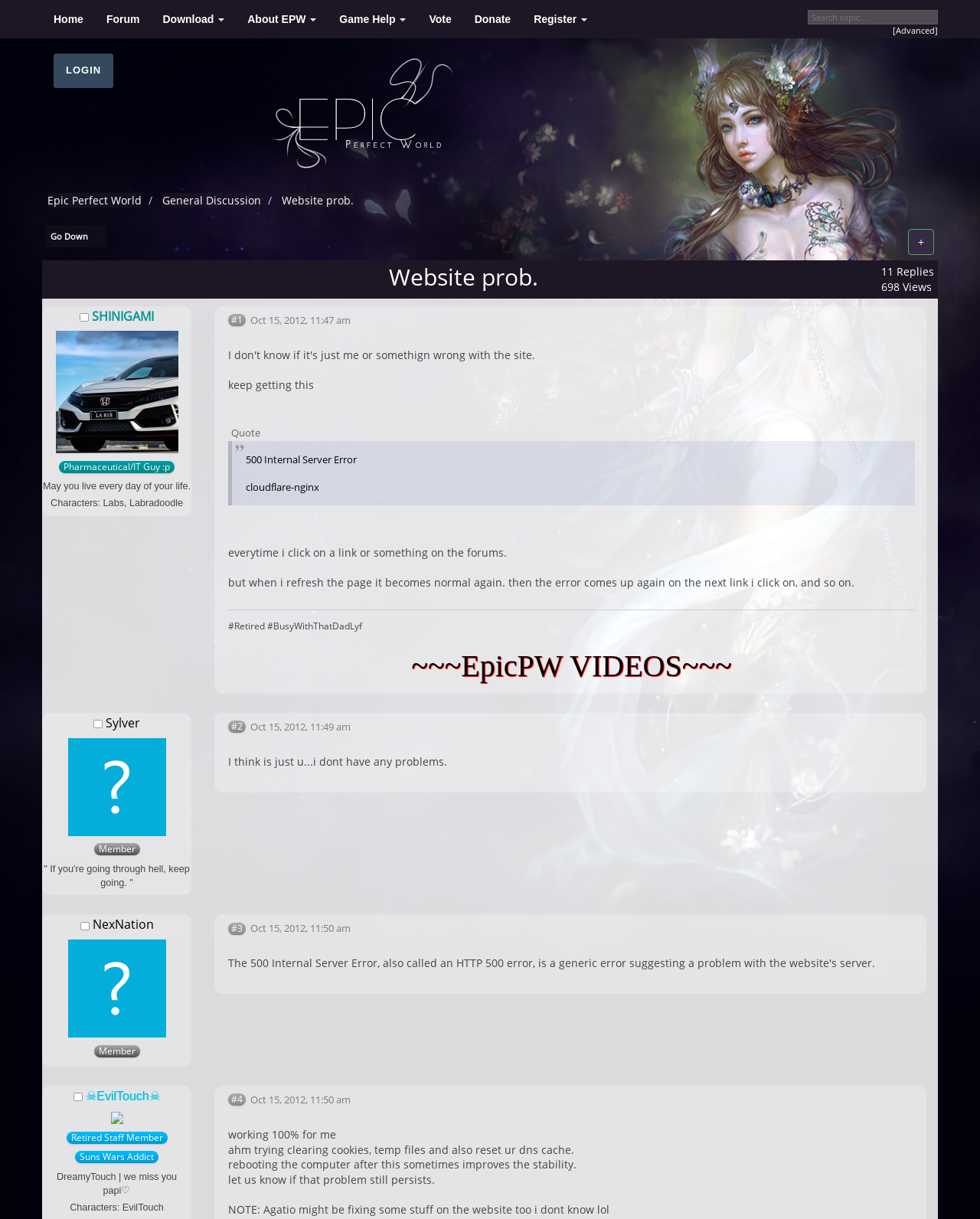Give a one-word or one-phrase response to the question:
What is the suggestion given by one of the users to resolve the issue?

Clearing cookies and temp files